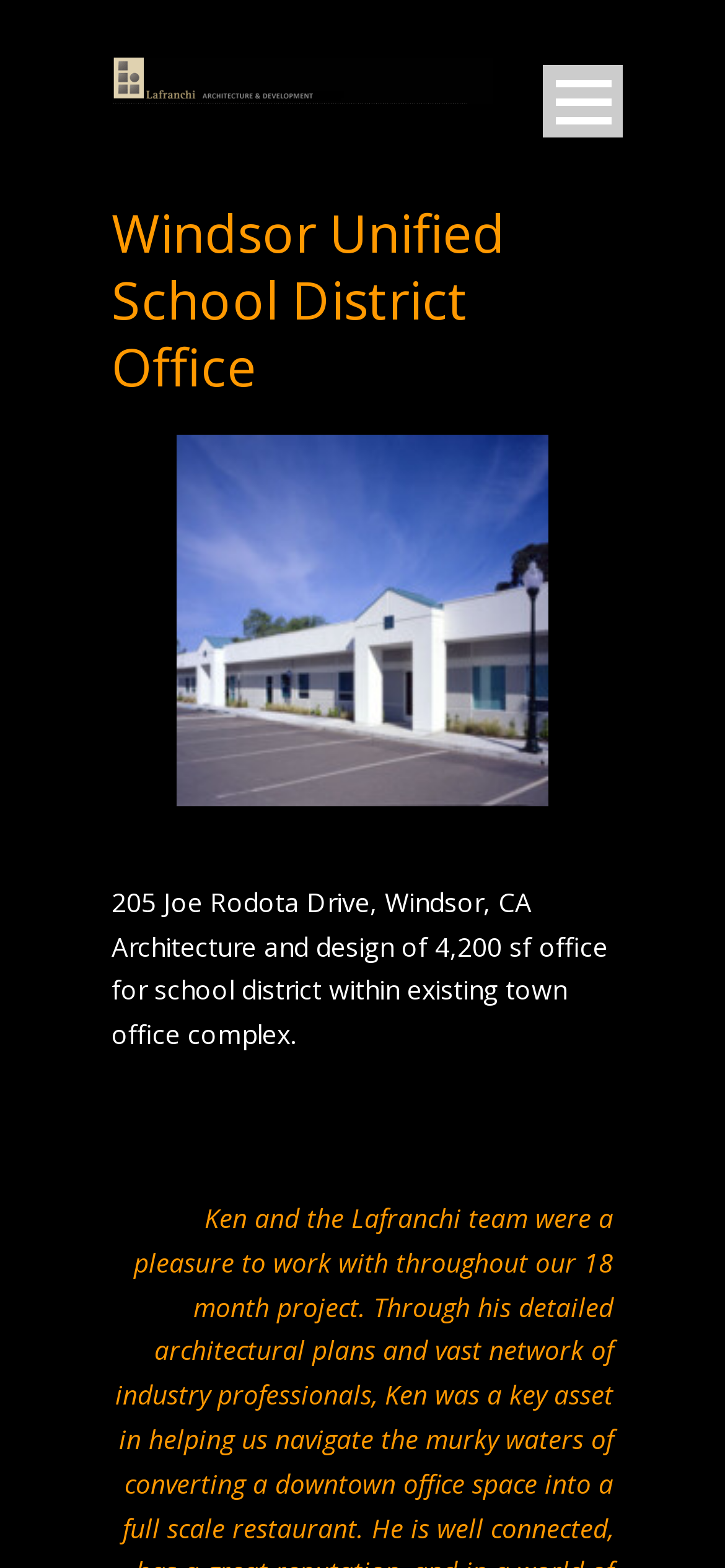Provide a one-word or one-phrase answer to the question:
What is the address of Windsor Unified School District Office?

205 Joe Rodota Drive, Windsor, CA